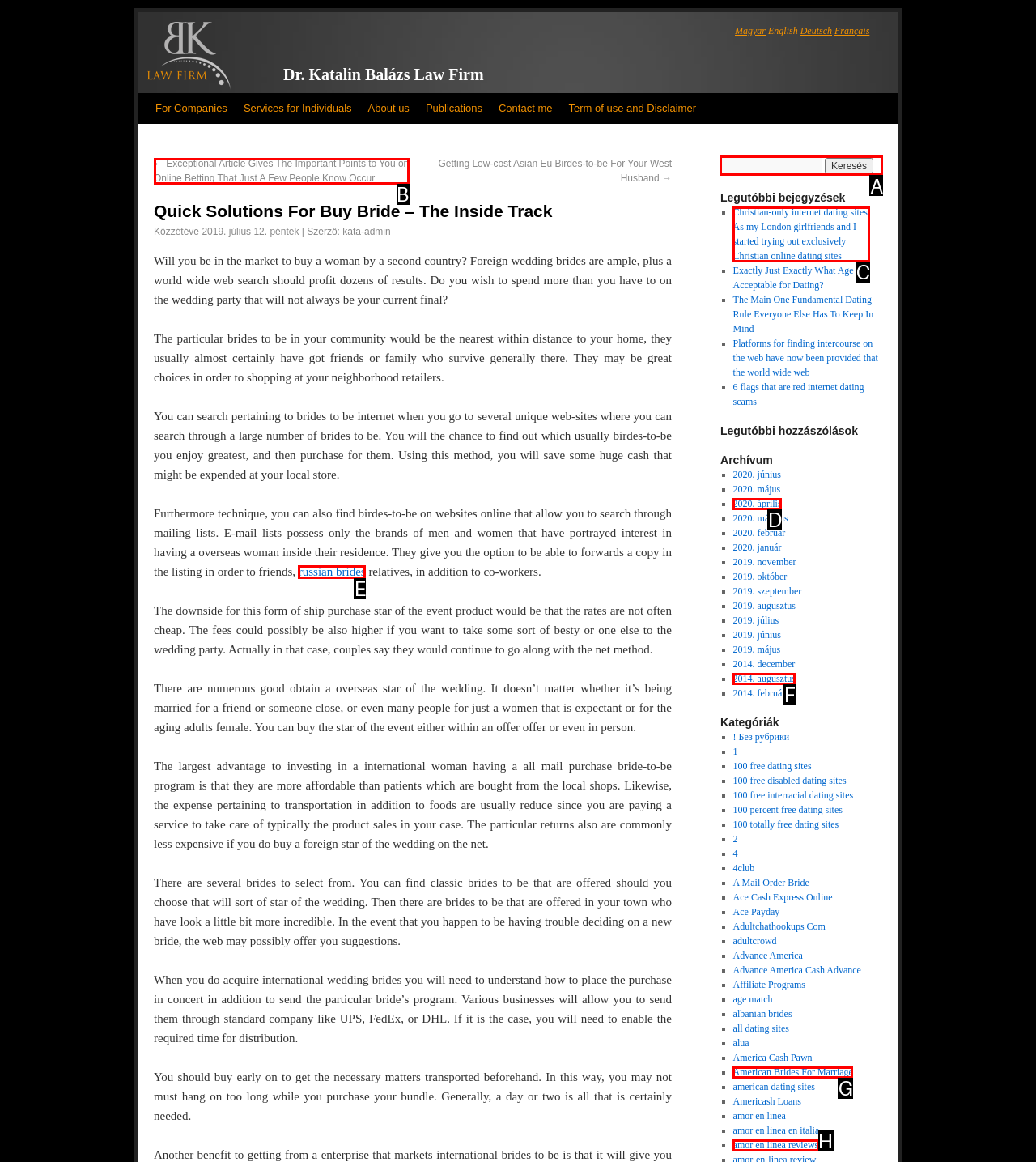Identify which HTML element should be clicked to fulfill this instruction: search for something Reply with the correct option's letter.

A